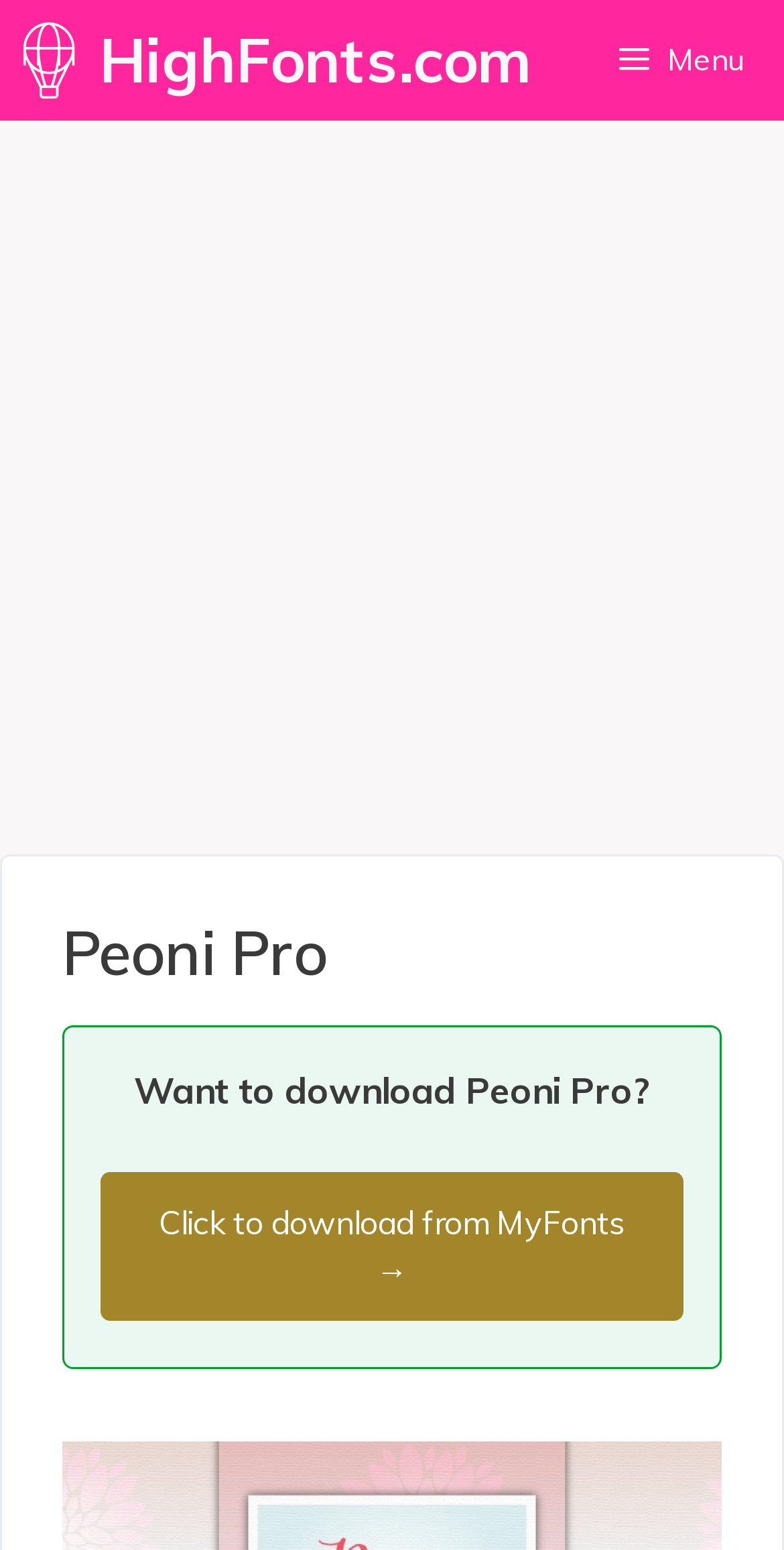Find the bounding box coordinates of the UI element according to this description: "Menu".

[0.733, 0.0, 1.0, 0.078]